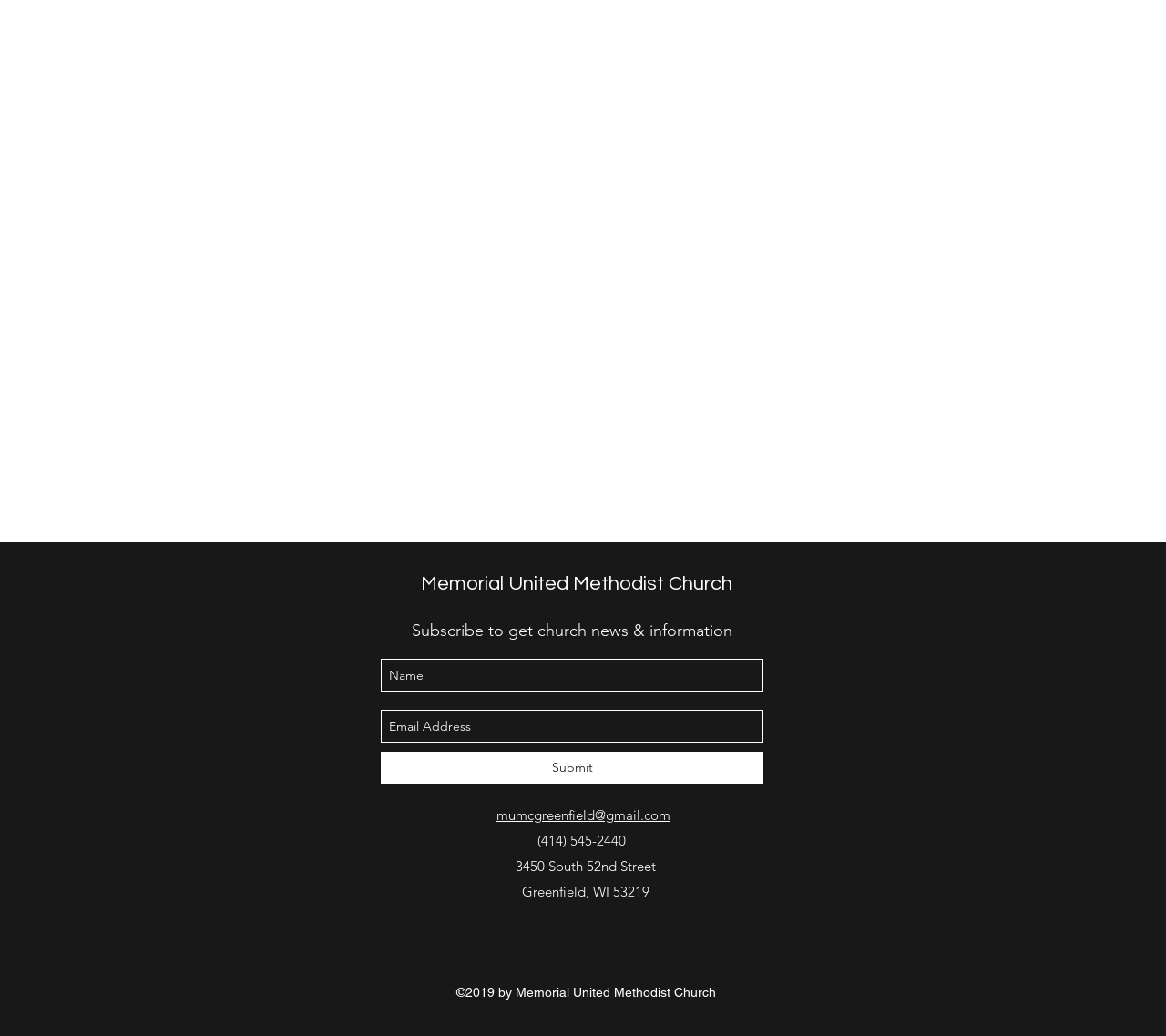What is the address of the church?
Using the image, give a concise answer in the form of a single word or short phrase.

3450 South 52nd Street, Greenfield, WI 53219